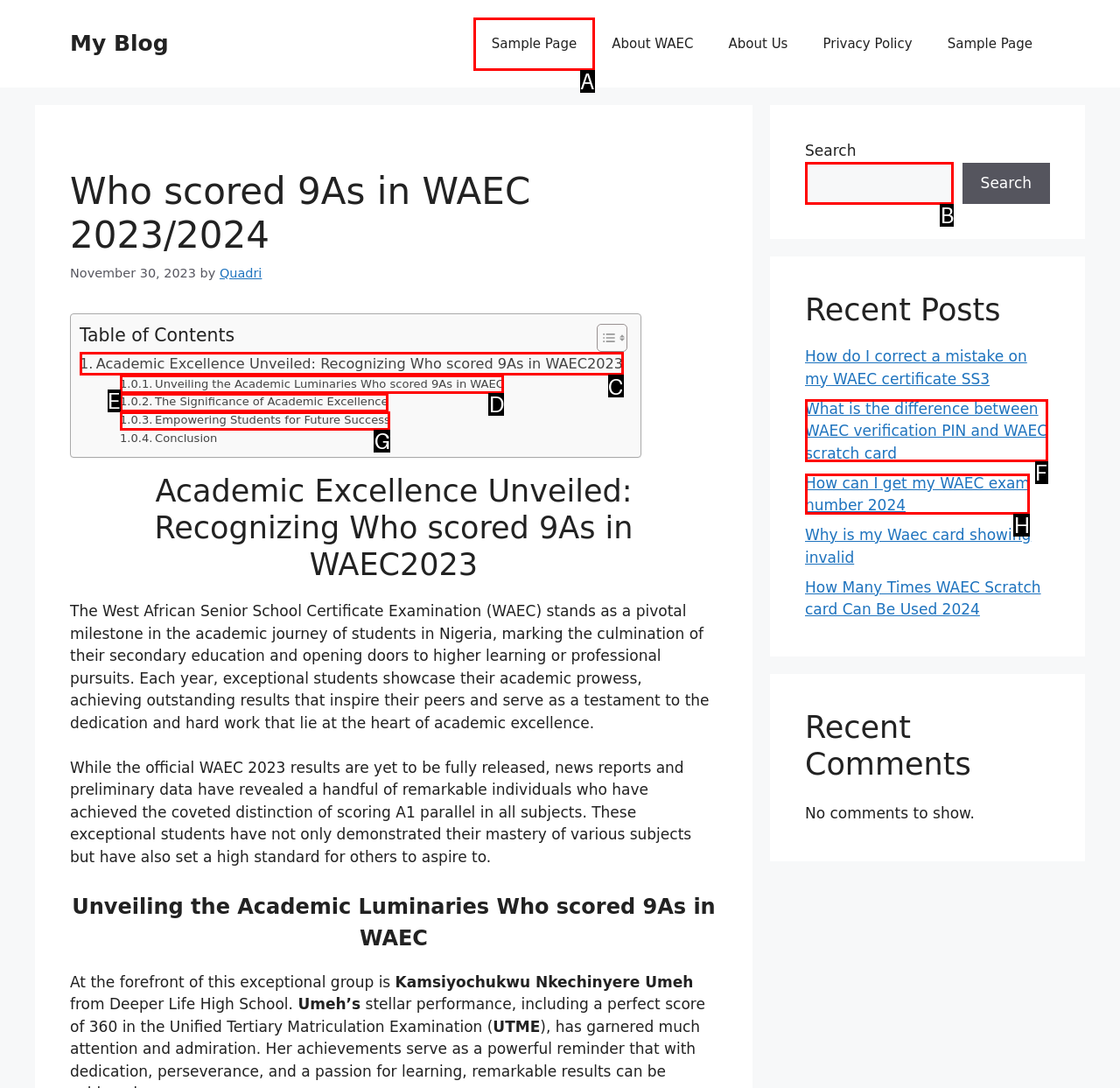From the provided options, pick the HTML element that matches the description: parent_node: Search name="s". Respond with the letter corresponding to your choice.

B